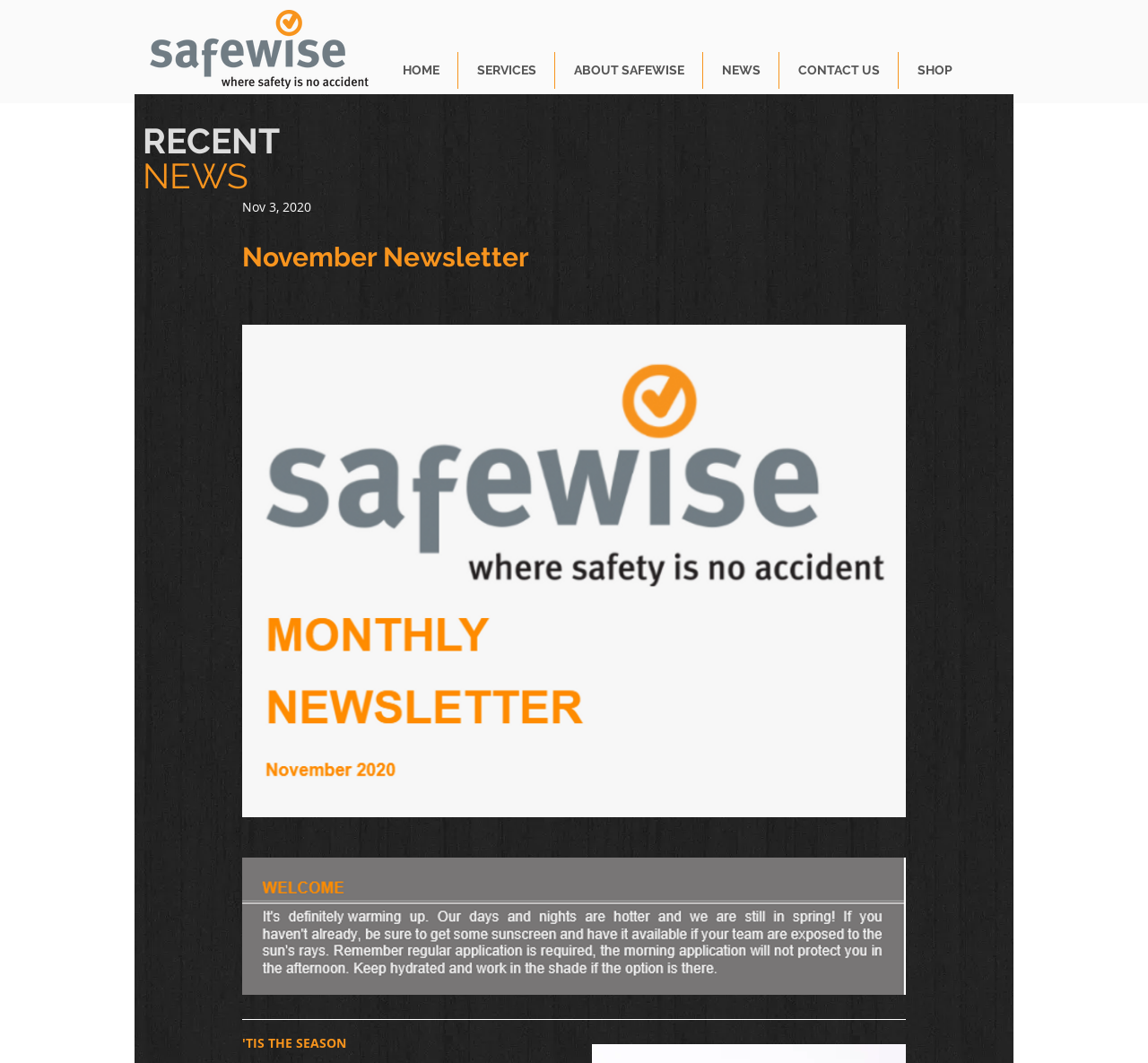Using floating point numbers between 0 and 1, provide the bounding box coordinates in the format (top-left x, top-left y, bottom-right x, bottom-right y). Locate the UI element described here: NEWS

[0.612, 0.049, 0.678, 0.084]